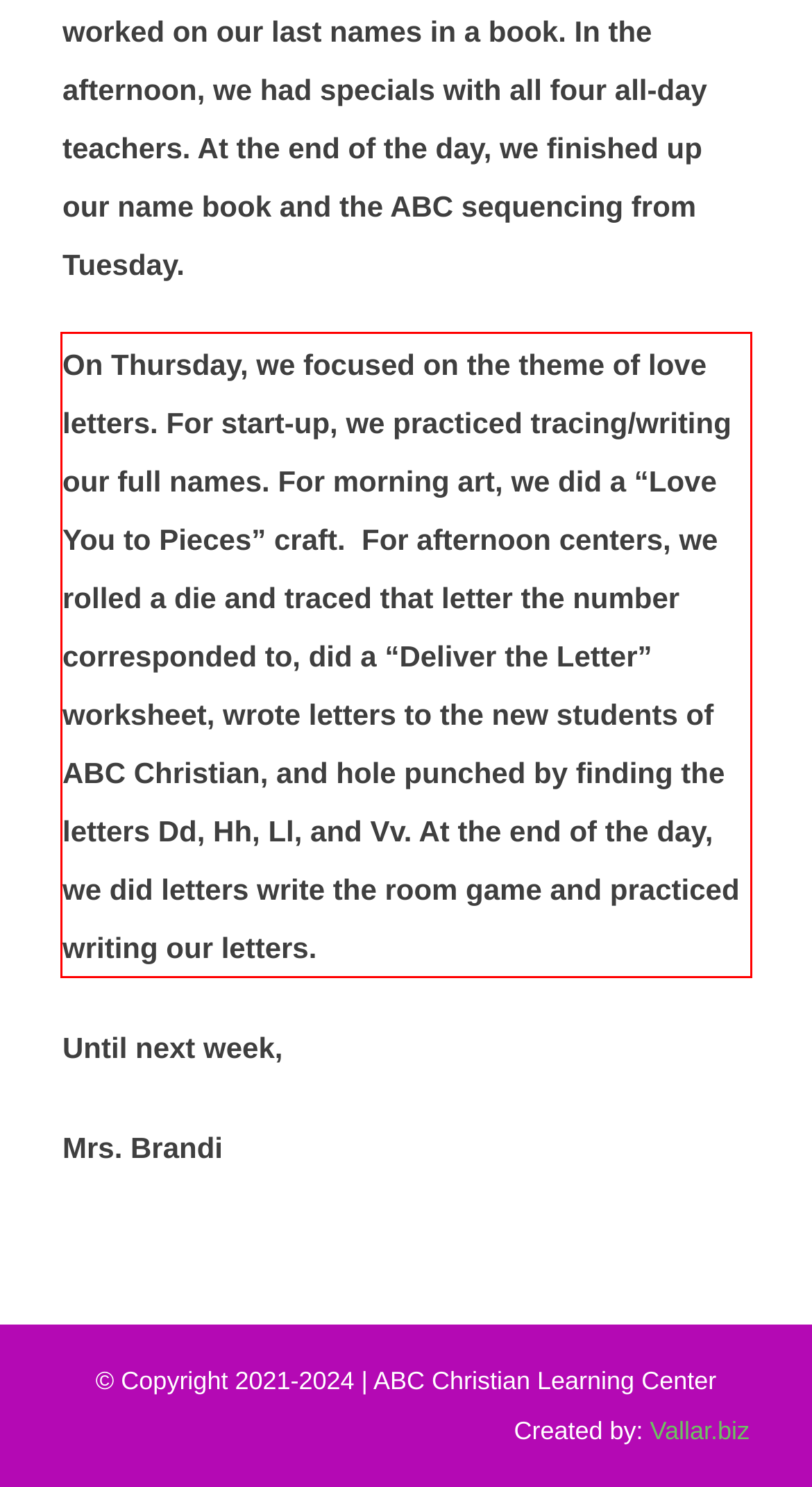Please recognize and transcribe the text located inside the red bounding box in the webpage image.

On Thursday, we focused on the theme of love letters. For start-up, we practiced tracing/writing our full names. For morning art, we did a “Love You to Pieces” craft. For afternoon centers, we rolled a die and traced that letter the number corresponded to, did a “Deliver the Letter” worksheet, wrote letters to the new students of ABC Christian, and hole punched by finding the letters Dd, Hh, Ll, and Vv. At the end of the day, we did letters write the room game and practiced writing our letters.